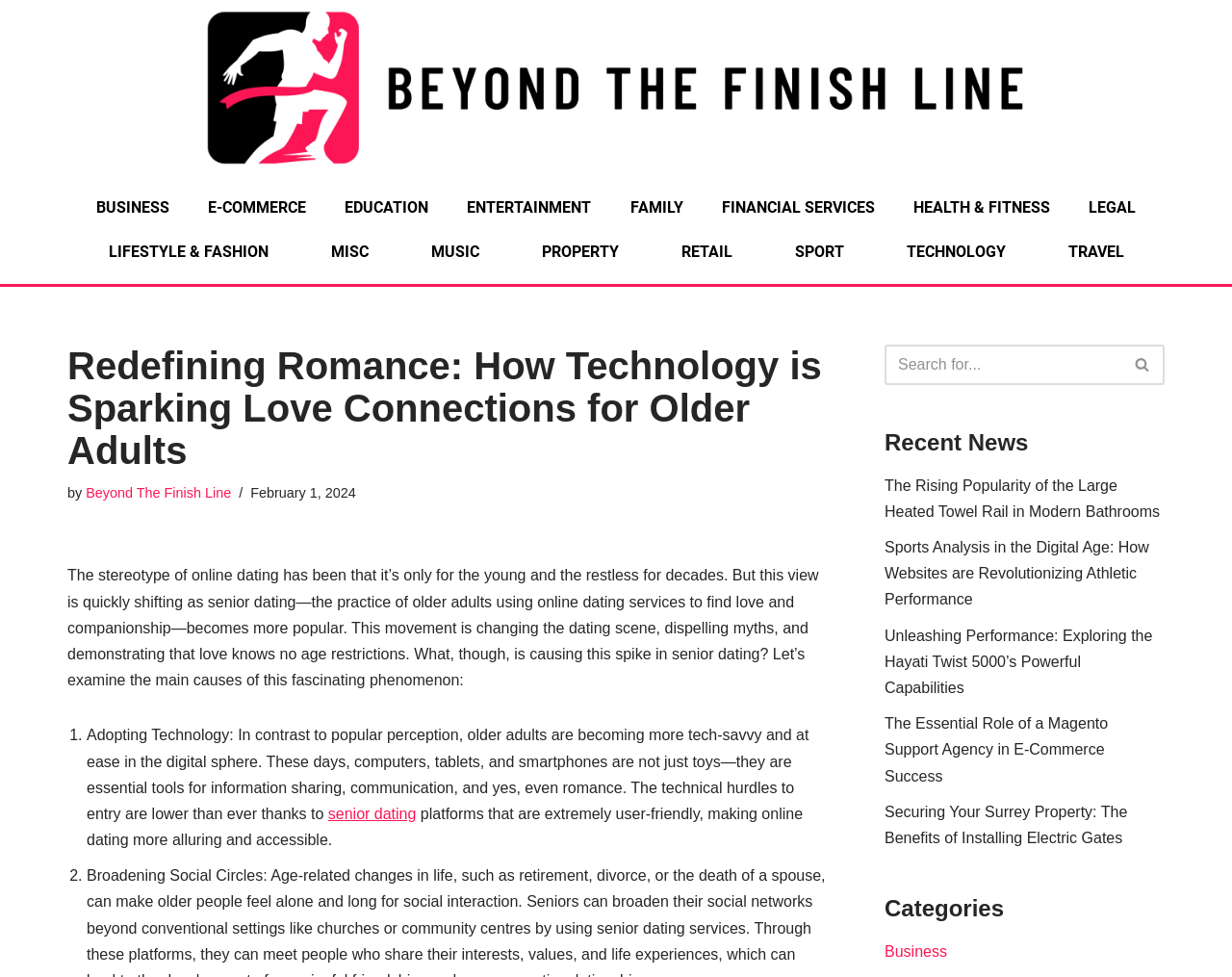Please find and give the text of the main heading on the webpage.

Redefining Romance: How Technology is Sparking Love Connections for Older Adults